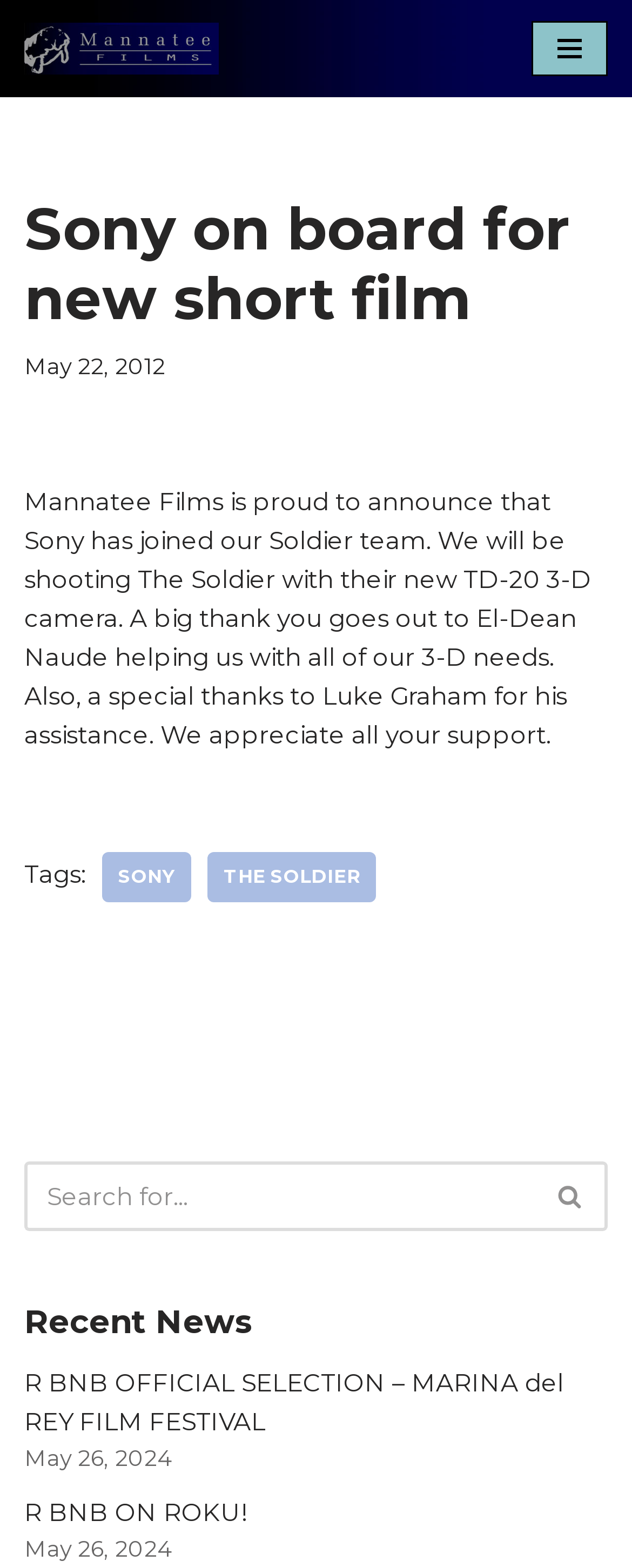Identify the first-level heading on the webpage and generate its text content.

Sony on board for new short film